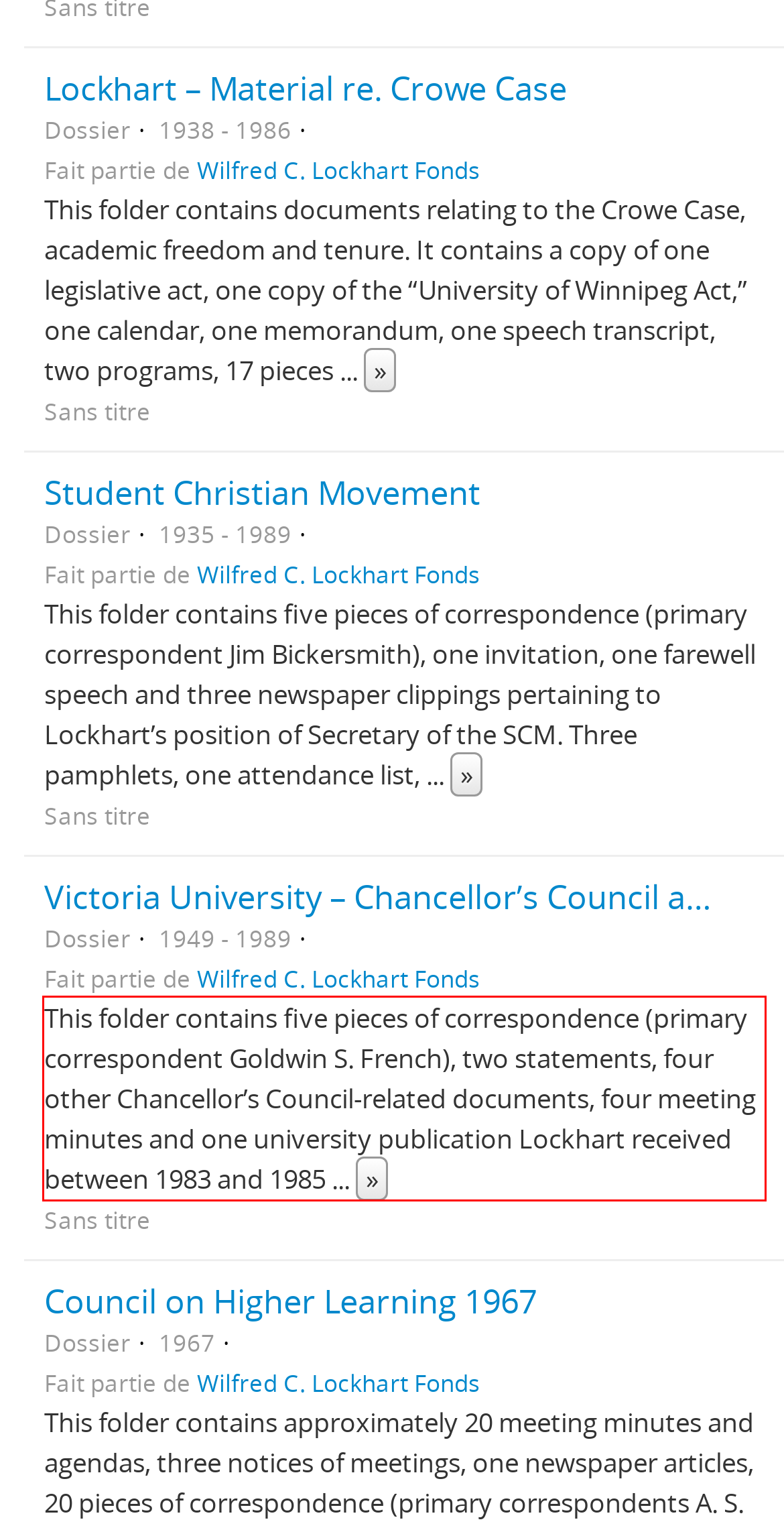Your task is to recognize and extract the text content from the UI element enclosed in the red bounding box on the webpage screenshot.

This folder contains five pieces of correspondence (primary correspondent Goldwin S. French), two statements, four other Chancellor’s Council-related documents, four meeting minutes and one university publication Lockhart received between 1983 and 1985 ... »